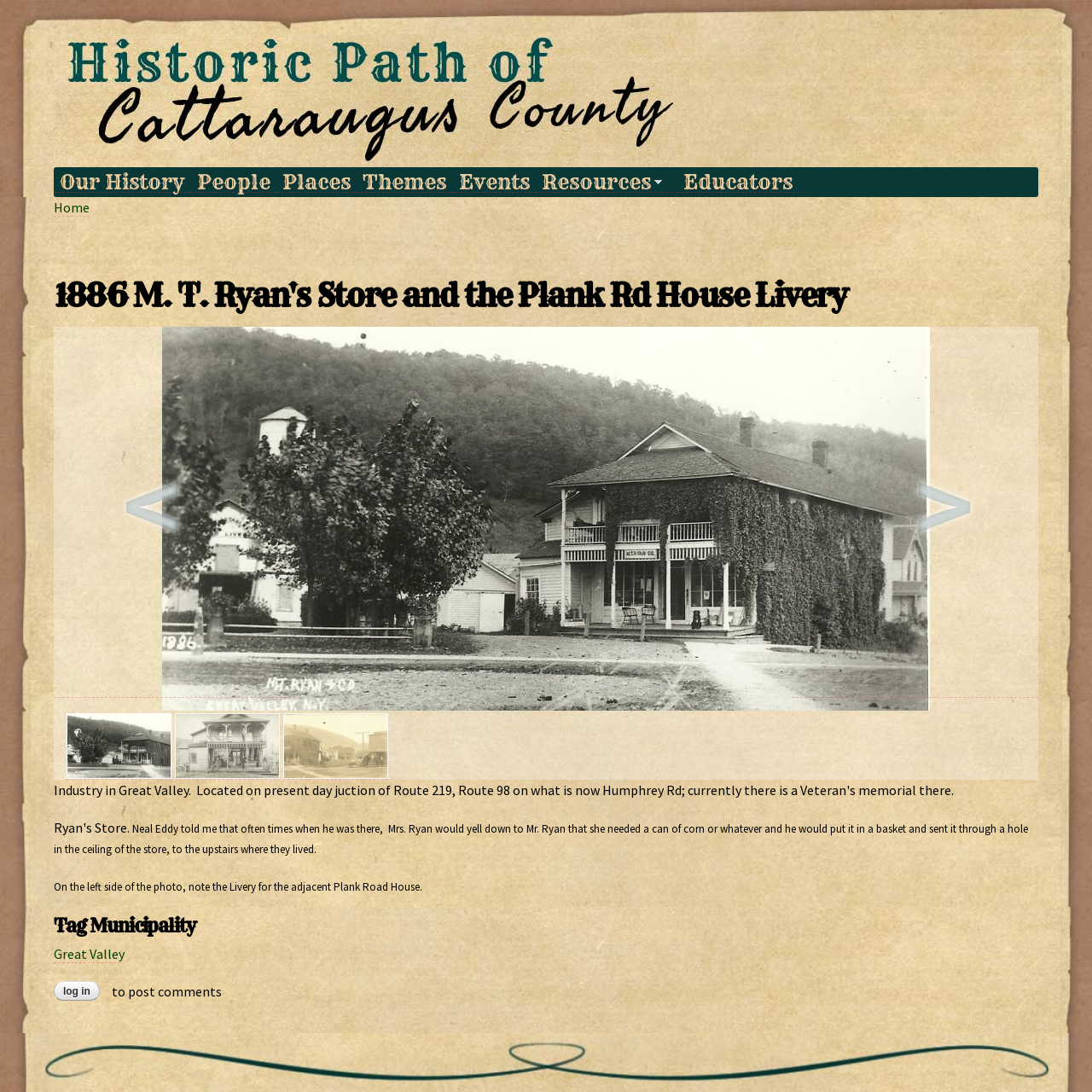Determine the bounding box coordinates of the section to be clicked to follow the instruction: "Skip to main content". The coordinates should be given as four float numbers between 0 and 1, formatted as [left, top, right, bottom].

[0.434, 0.0, 0.494, 0.004]